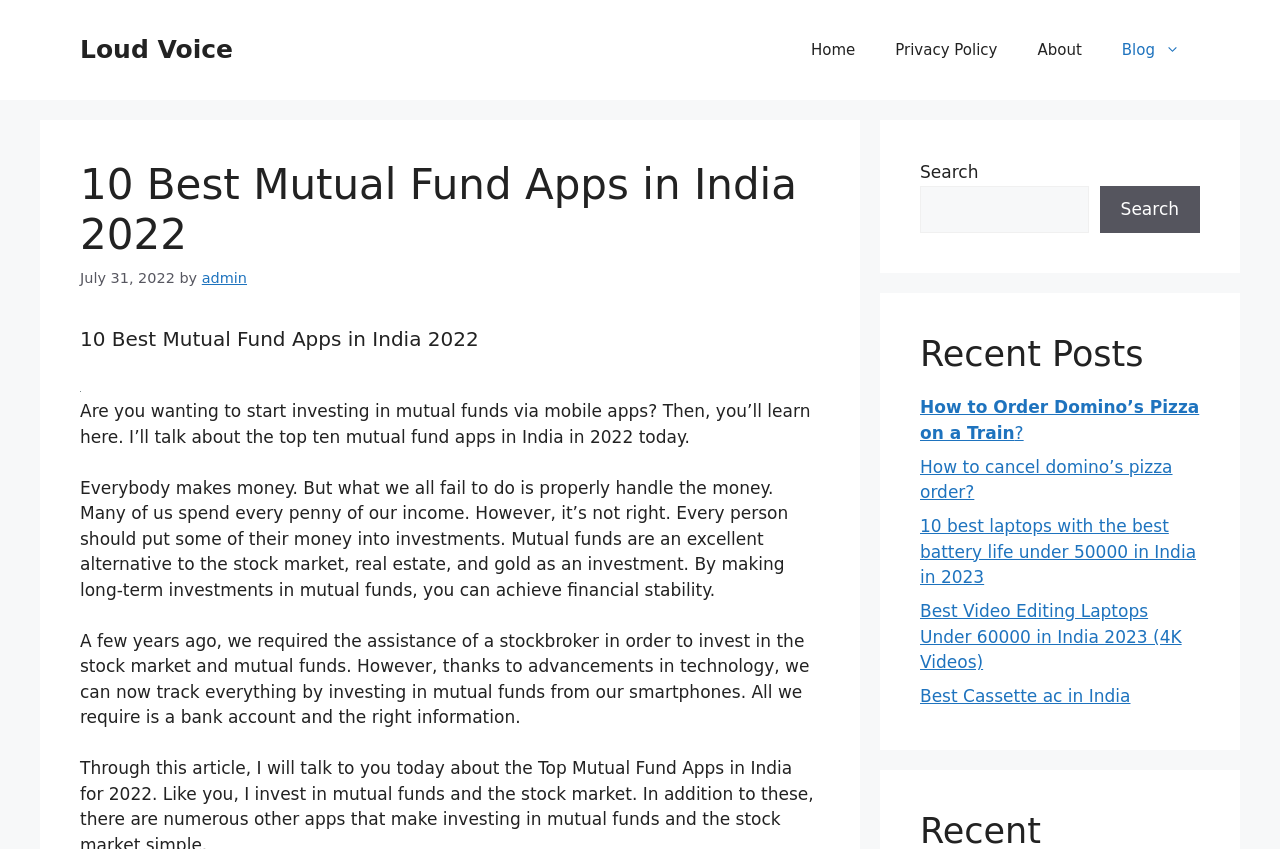Can you find the bounding box coordinates for the element that needs to be clicked to execute this instruction: "Check the 'Recent Posts'"? The coordinates should be given as four float numbers between 0 and 1, i.e., [left, top, right, bottom].

[0.719, 0.392, 0.938, 0.442]